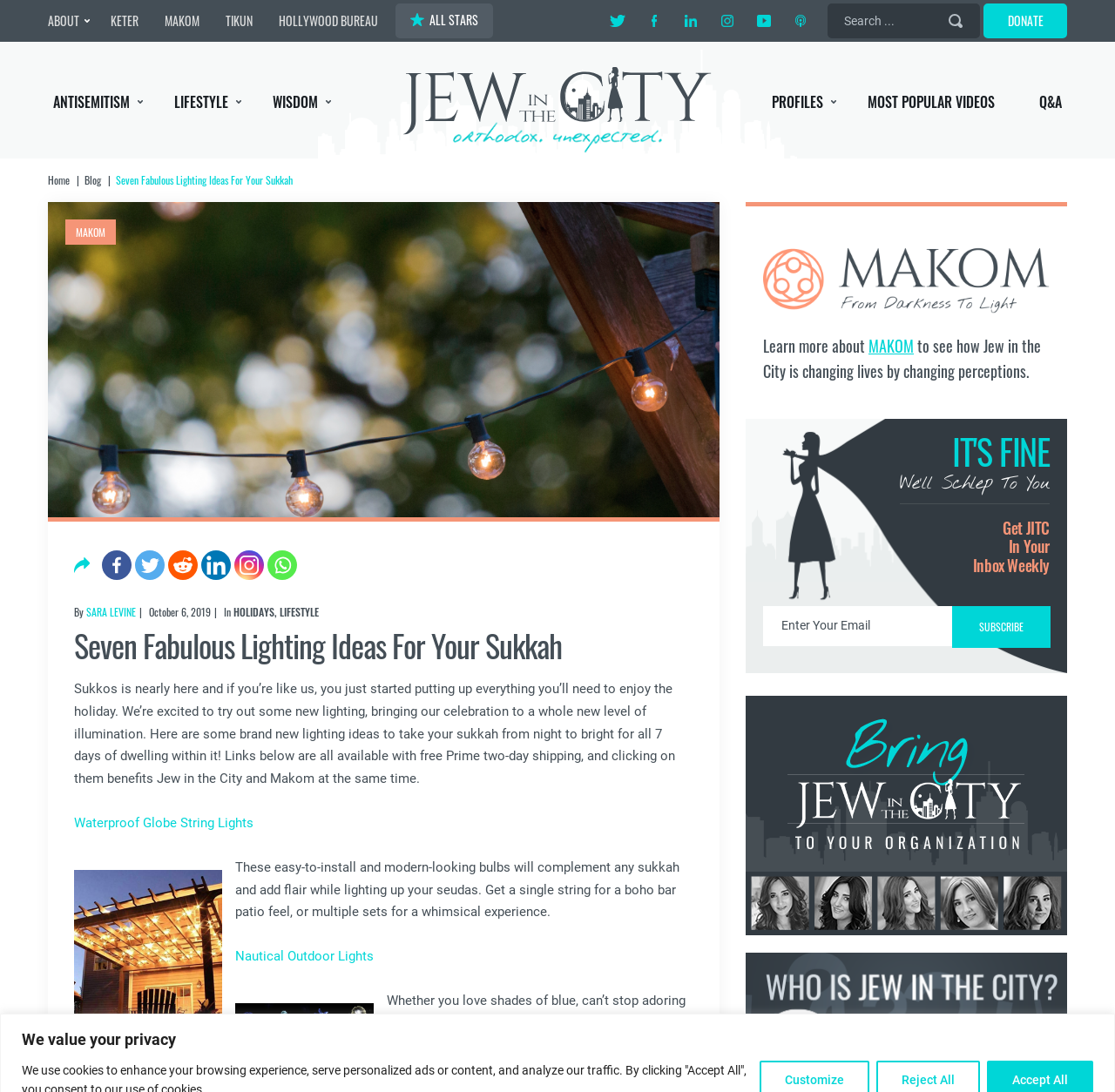Could you find the bounding box coordinates of the clickable area to complete this instruction: "Click on the 'ANTISEMITISM' link"?

[0.048, 0.084, 0.128, 0.103]